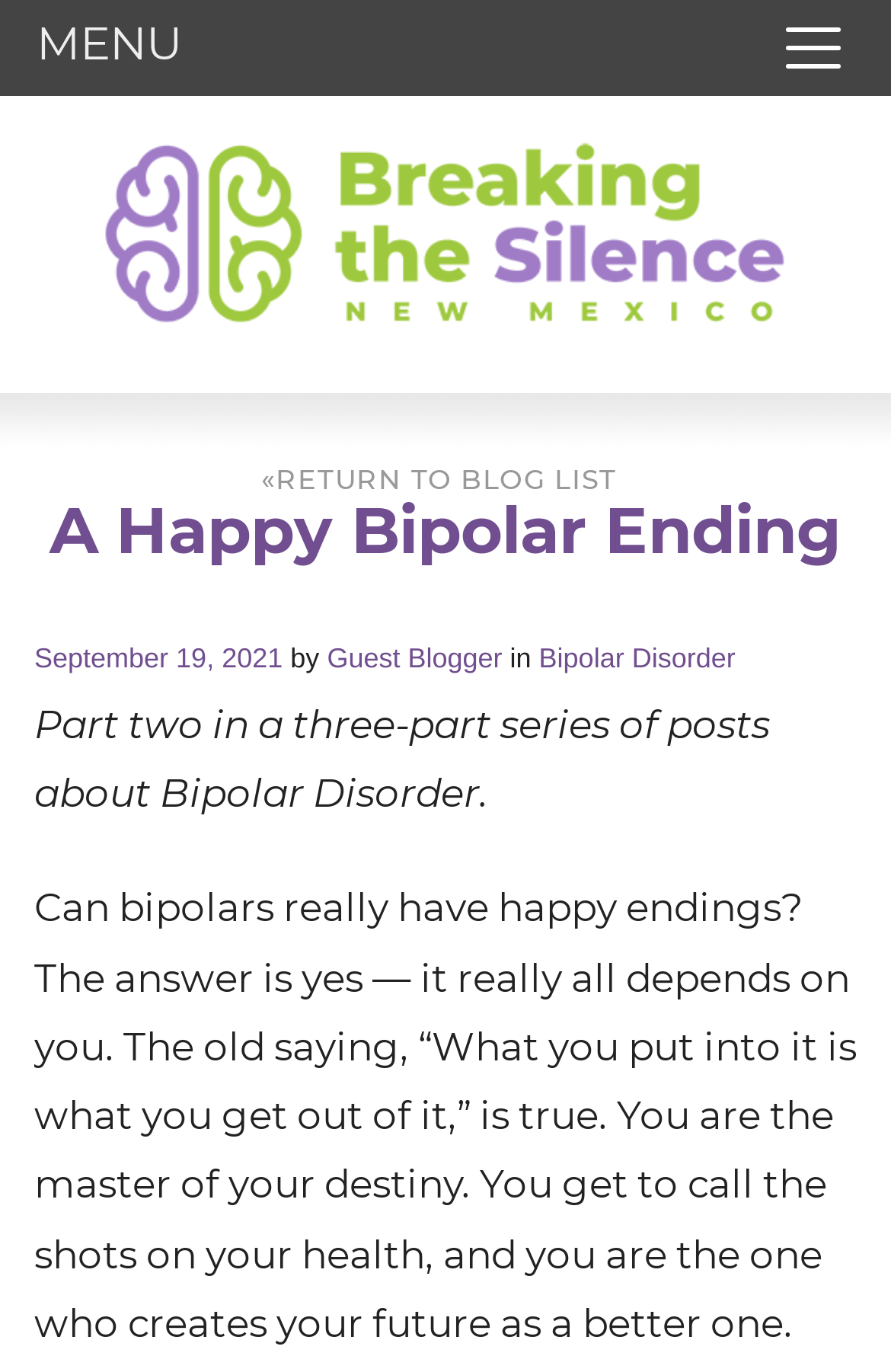Give a detailed account of the webpage.

The webpage is a blog post titled "A Happy Bipolar Ending" from the website "Breaking the Silence New Mexico". At the top left of the page, there is a logo image of "Breaking the Silence New Mexico" with a link to the website's homepage. Next to the logo, there is a link to "Breaking the Silence New Mexico" in text format.

Below the logo, there is a heading that reads "«RETURN TO BLOG LIST A Happy Bipolar Ending", which suggests that the blog post is part of a list of blog posts. The heading also contains a link to "RETURN TO BLOG LIST" on the right side.

On the left side of the page, there is a section that displays the post's metadata, including the date "September 19, 2021", the author "Guest Blogger", and the category "Bipolar Disorder". The category "Bipolar Disorder" is a link, suggesting that it leads to a page with more related content.

Below the metadata section, there is a brief summary of the blog post, which reads "Part two in a three-part series of posts about Bipolar Disorder." This summary is likely a brief introduction to the content of the blog post.

At the top right of the page, there is a link to "MENU", which suggests that it leads to a navigation menu for the website.